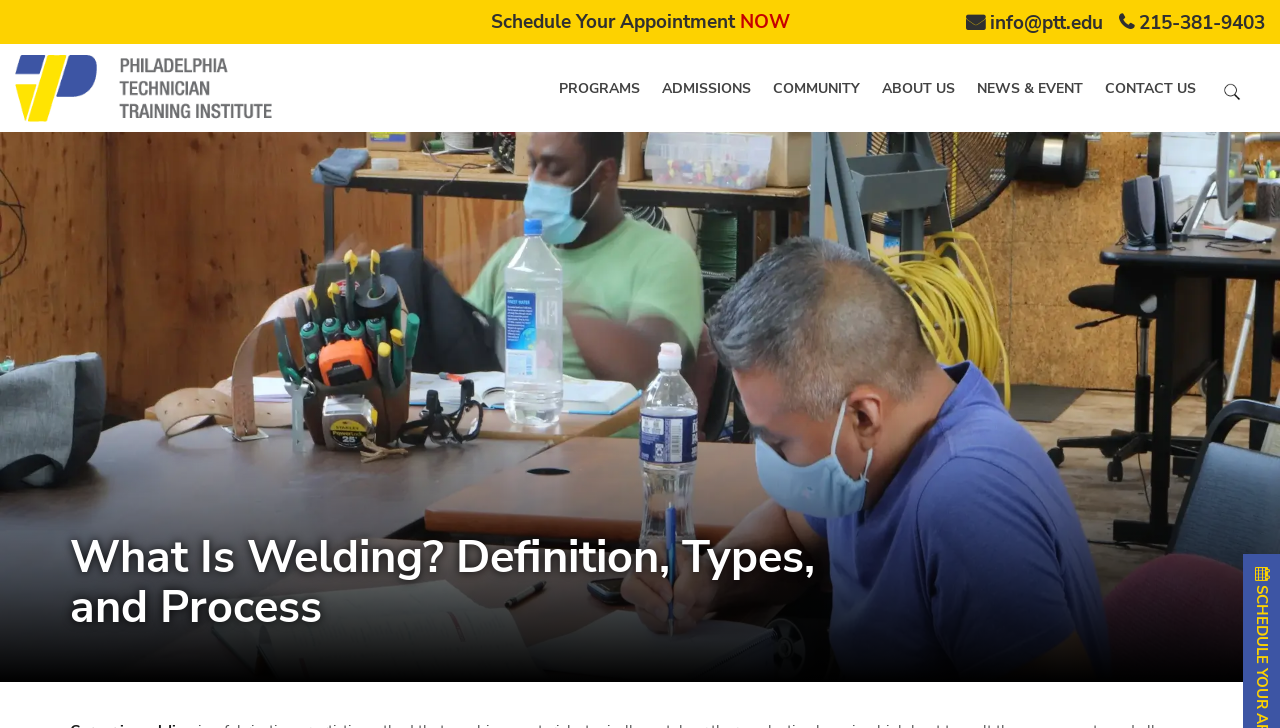Using the given element description, provide the bounding box coordinates (top-left x, top-left y, bottom-right x, bottom-right y) for the corresponding UI element in the screenshot: News & Event

[0.755, 0.095, 0.855, 0.15]